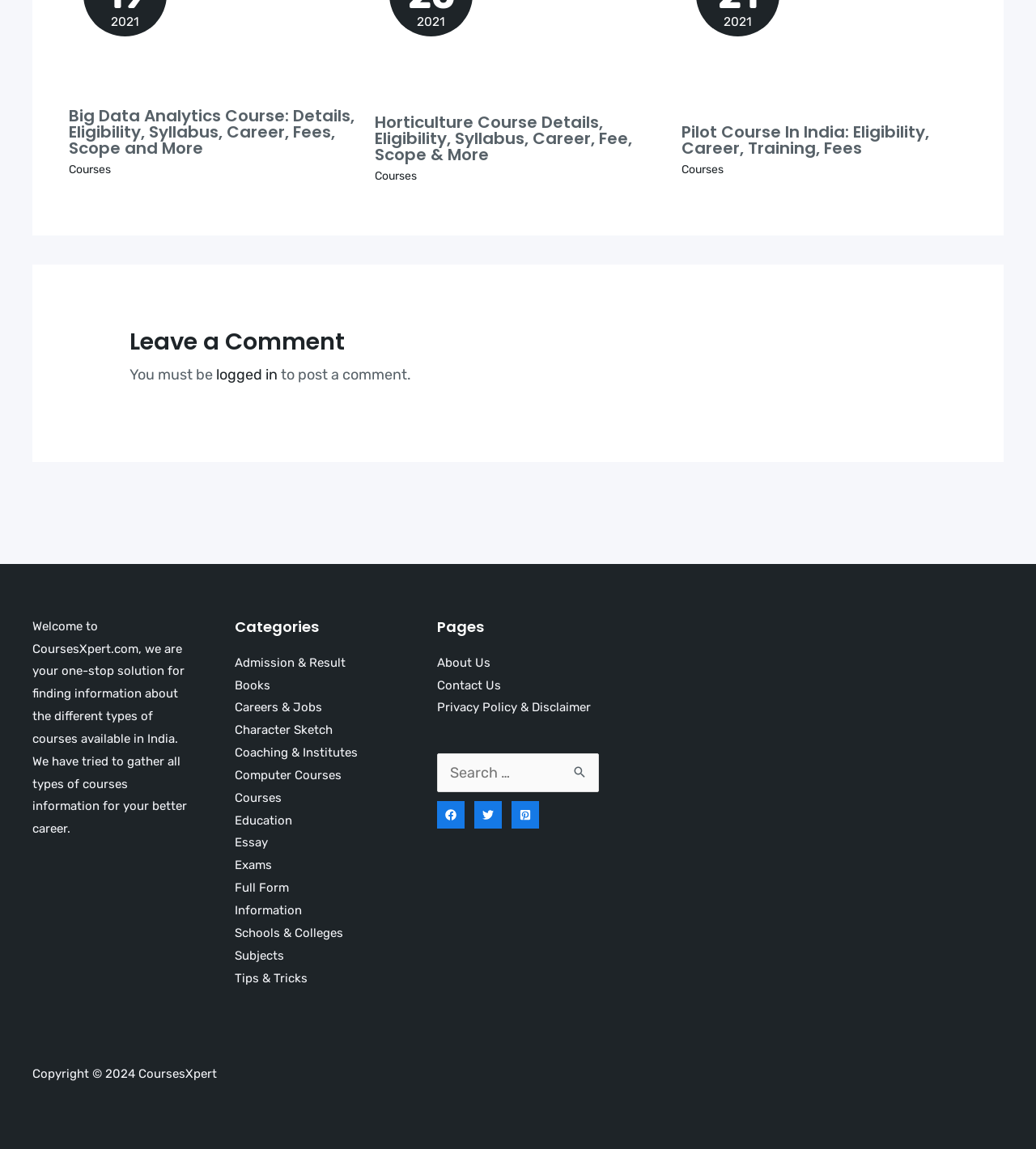Please identify the bounding box coordinates of the element on the webpage that should be clicked to follow this instruction: "Search for courses". The bounding box coordinates should be given as four float numbers between 0 and 1, formatted as [left, top, right, bottom].

[0.422, 0.656, 0.578, 0.69]